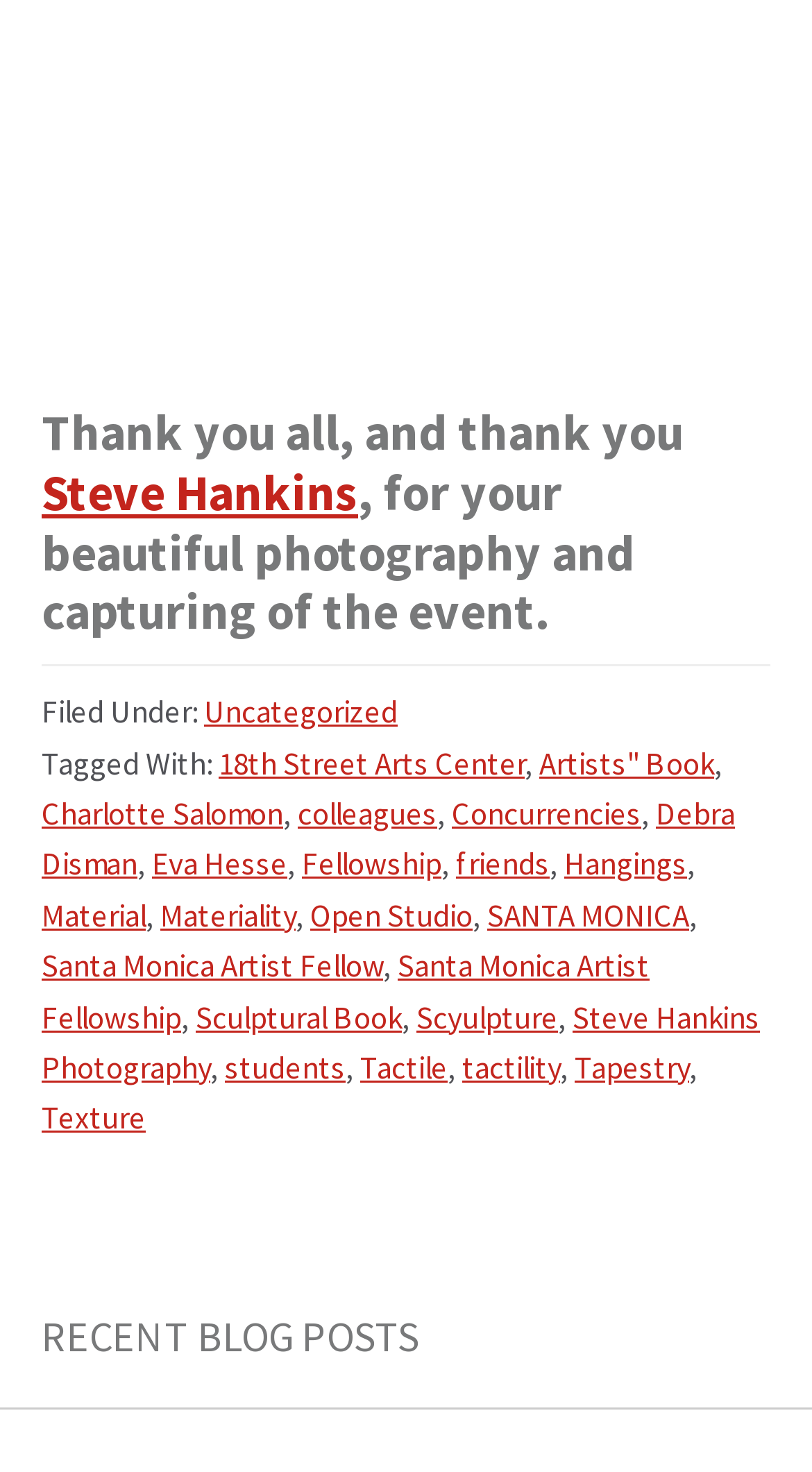Locate the bounding box coordinates of the element that should be clicked to fulfill the instruction: "Click on the link 'Steve Hankins'".

[0.051, 0.312, 0.441, 0.356]